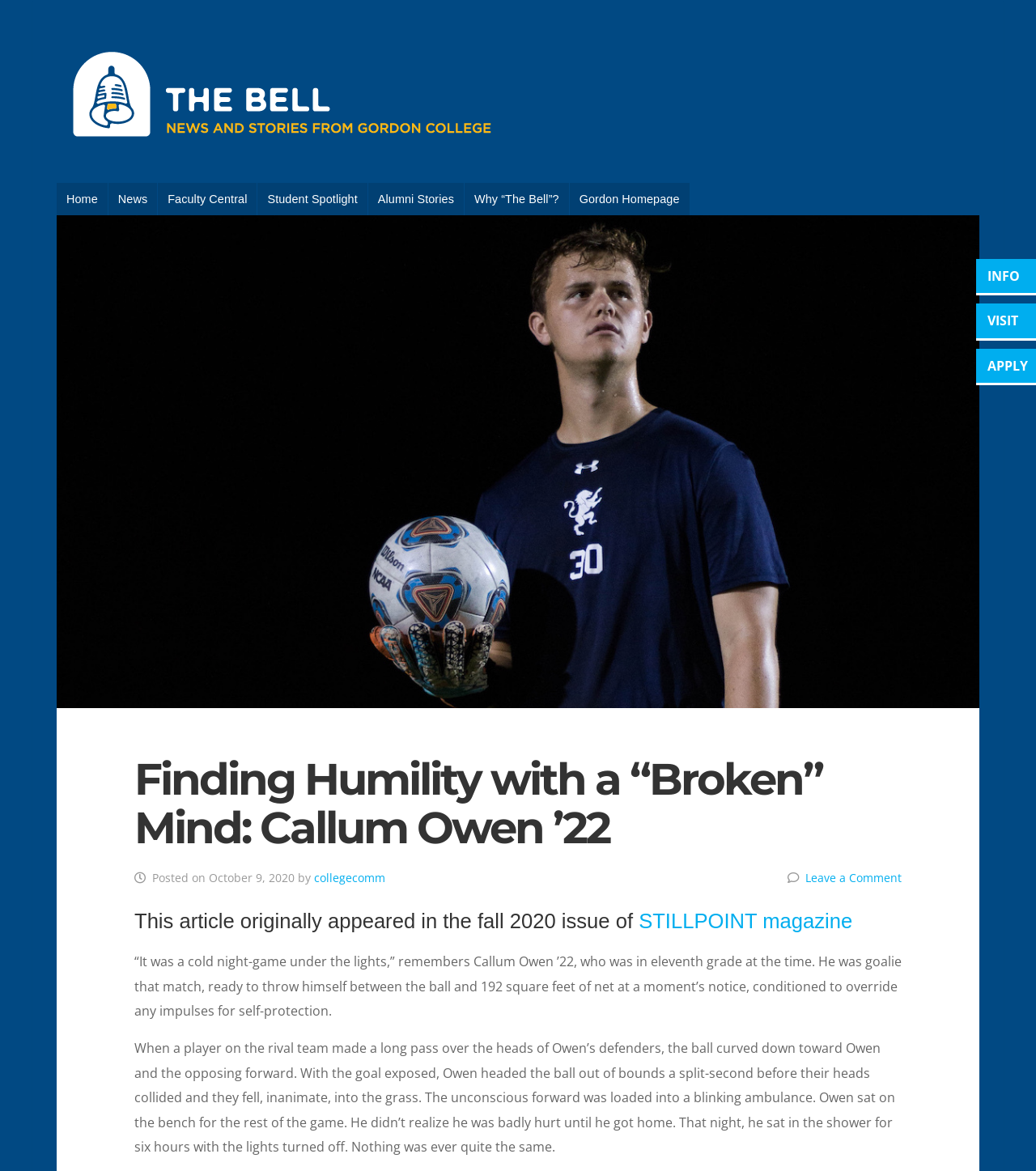Create an elaborate caption for the webpage.

This webpage is an article titled "Finding Humility with a “Broken” Mind: Callum Owen ’22" from The Bell. At the top, there is a navigation menu with links to "Home", "News", "Faculty Central", "Student Spotlight", "Alumni Stories", "Why “The Bell”?", and "Gordon Homepage". On the right side of the navigation menu, there are three links: "INFO", "VISIT", and "APPLY". 

Below the navigation menu, there is a large heading with the title of the article. Underneath the title, there is a line of text indicating the date of posting, "Posted on October 9, 2020 by", followed by a link to "collegecomm". On the right side of this line, there is a link to "Leave a Comment". 

Further down, there is a subheading that mentions the article originally appeared in the fall 2020 issue of STILLPOINT magazine, with a link to the magazine. The main content of the article starts below this subheading, telling the story of Callum Owen '22, who suffered four concussions from playing soccer between eighth and eleventh grade. The article describes the injuries and their aftermath, including a vivid description of one of the incidents during a soccer game.